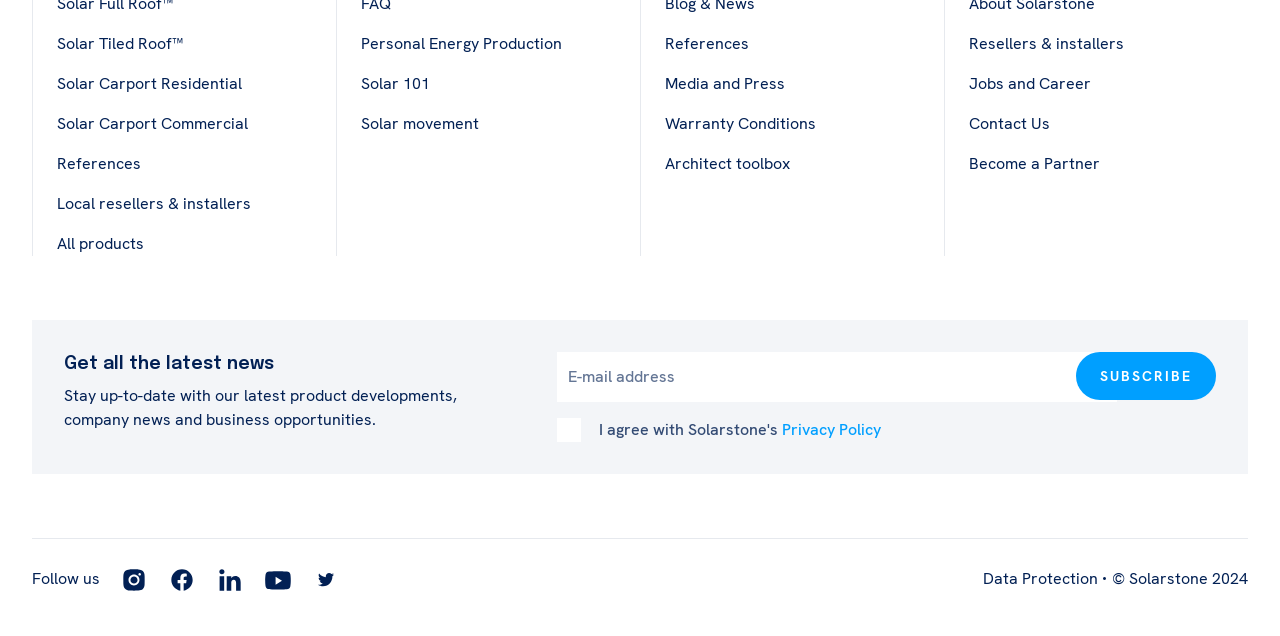Provide a short, one-word or phrase answer to the question below:
What is the link at the bottom of the webpage that relates to personal data?

Data Protection